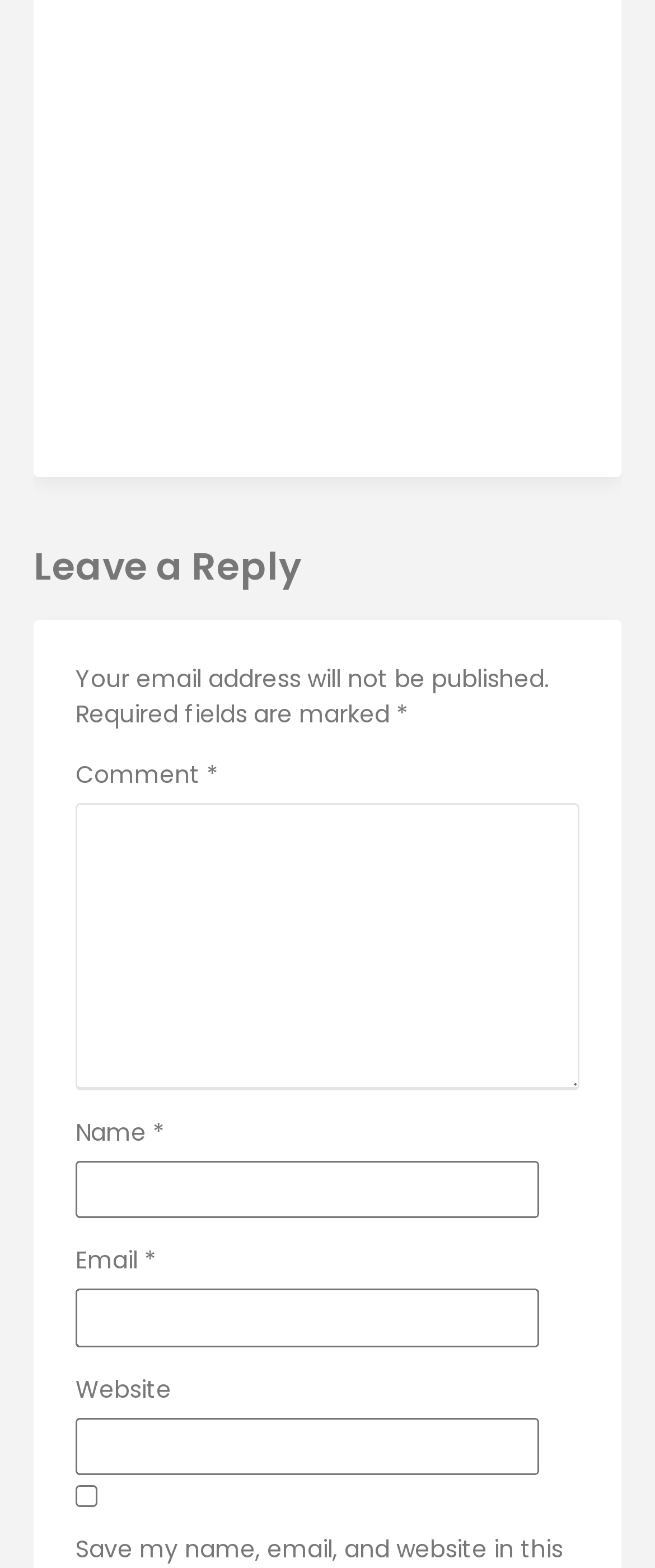Use a single word or phrase to answer the question: What is required to leave a reply?

Name, Email, Comment